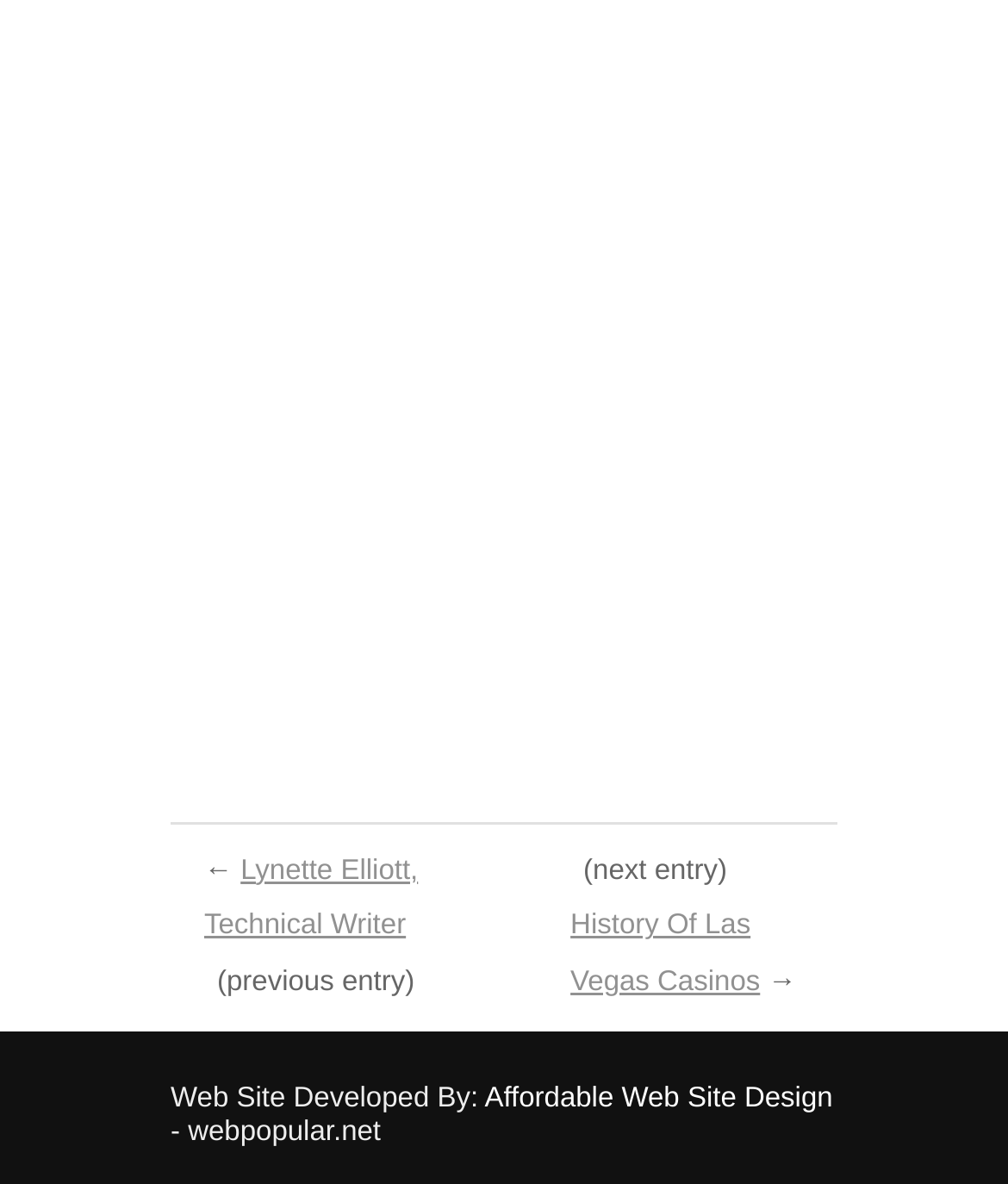Give a succinct answer to this question in a single word or phrase: 
What is the previous entry?

(previous entry)